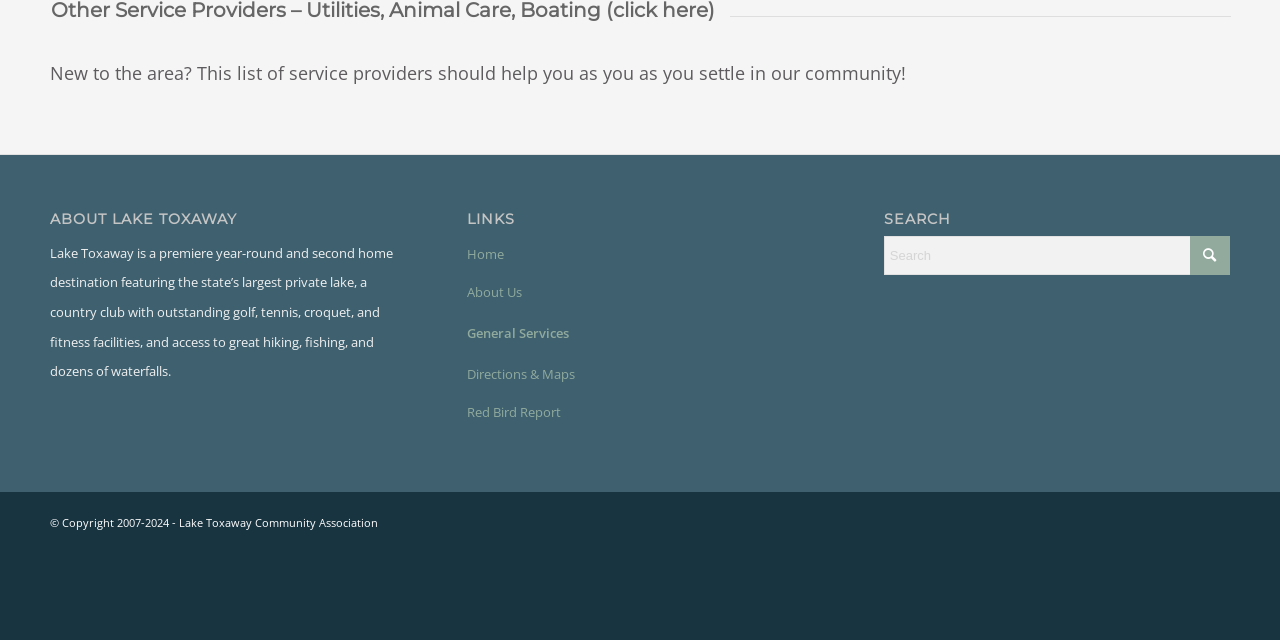Identify the bounding box for the described UI element. Provide the coordinates in (top-left x, top-left y, bottom-right x, bottom-right y) format with values ranging from 0 to 1: value=""

[0.93, 0.368, 0.961, 0.429]